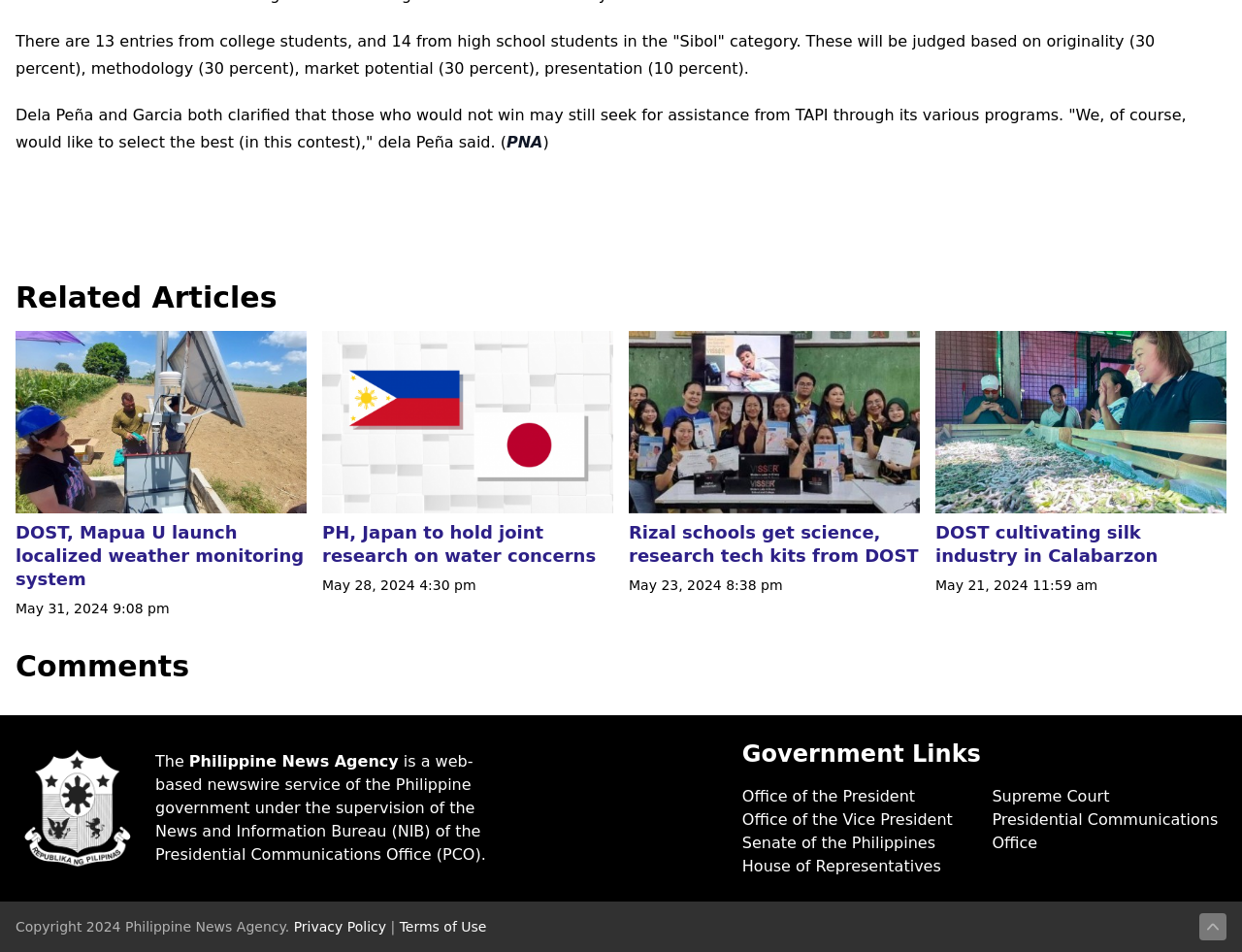Provide a one-word or brief phrase answer to the question:
What is the purpose of the 'Scroll to top' button?

To scroll to the top of the page